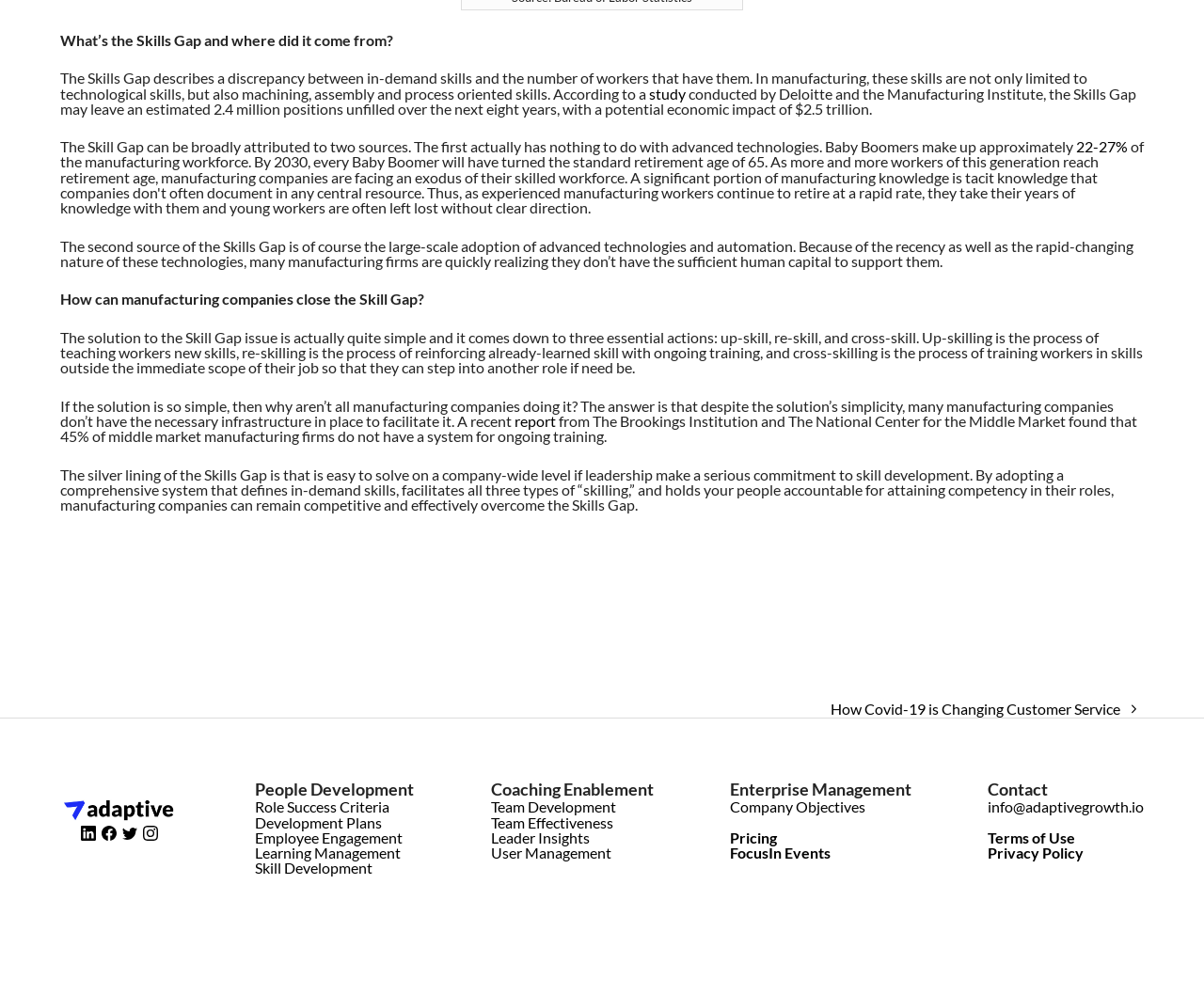Determine the bounding box coordinates of the UI element described below. Use the format (top-left x, top-left y, bottom-right x, bottom-right y) with floating point numbers between 0 and 1: Development Plans

[0.212, 0.833, 0.317, 0.851]